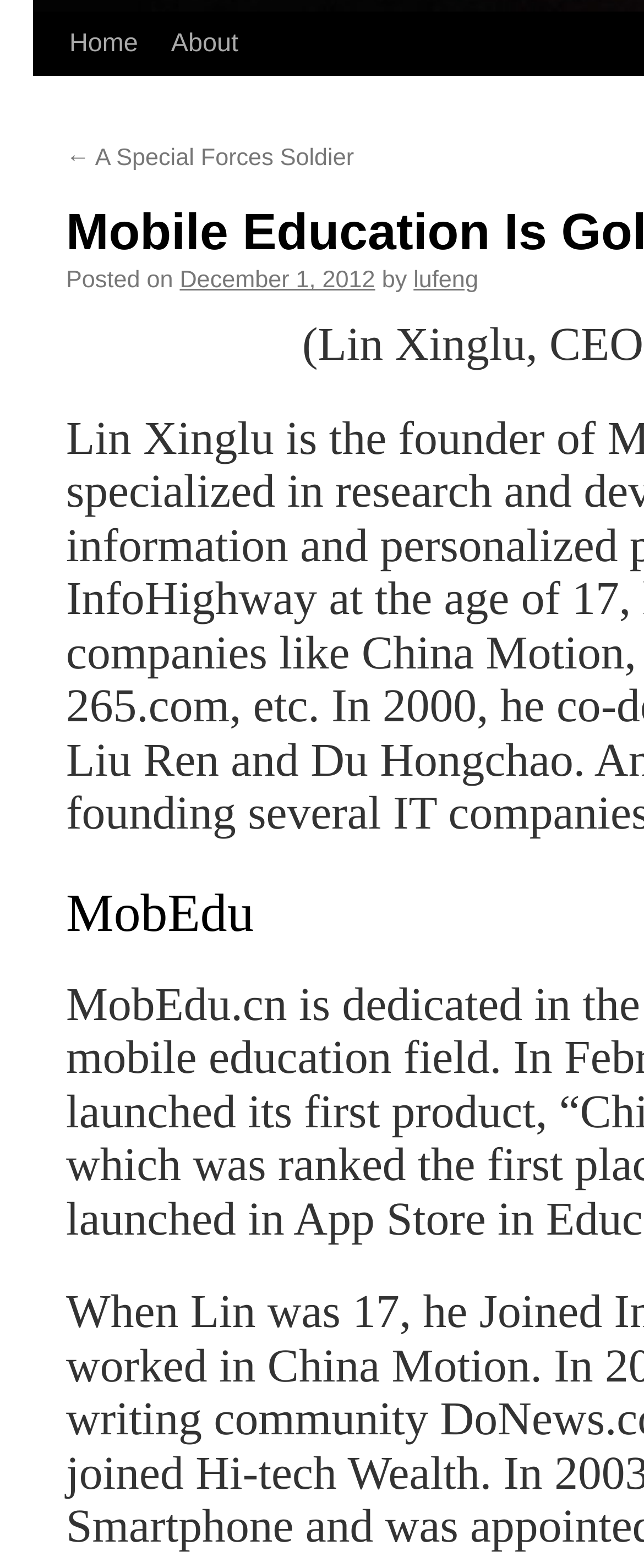Find the coordinates for the bounding box of the element with this description: "← A Special Forces Soldier".

[0.103, 0.093, 0.55, 0.109]